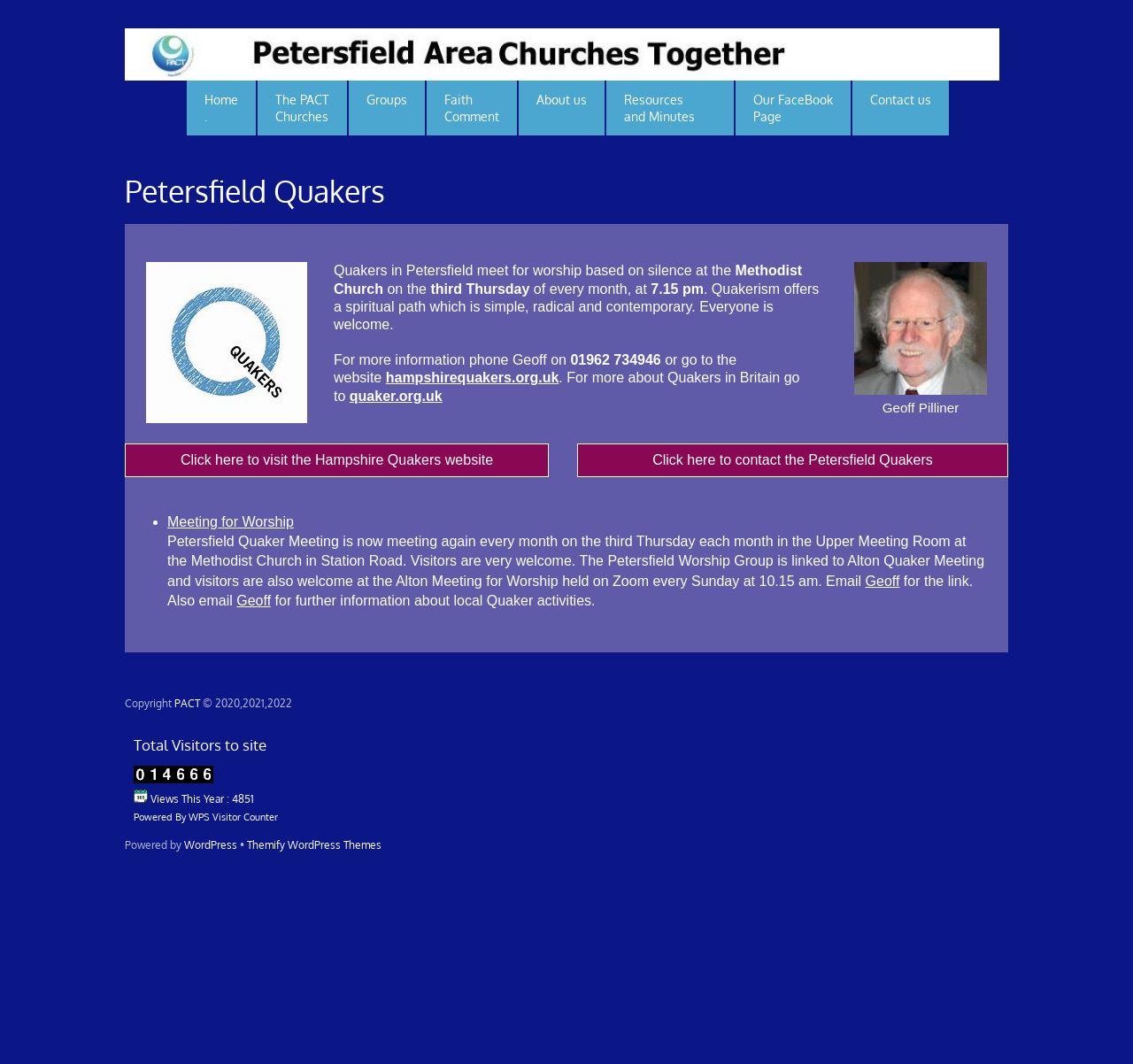What is the name of the person to contact for the link to Alton Quaker Meeting?
Please provide a single word or phrase as the answer based on the screenshot.

Geoff